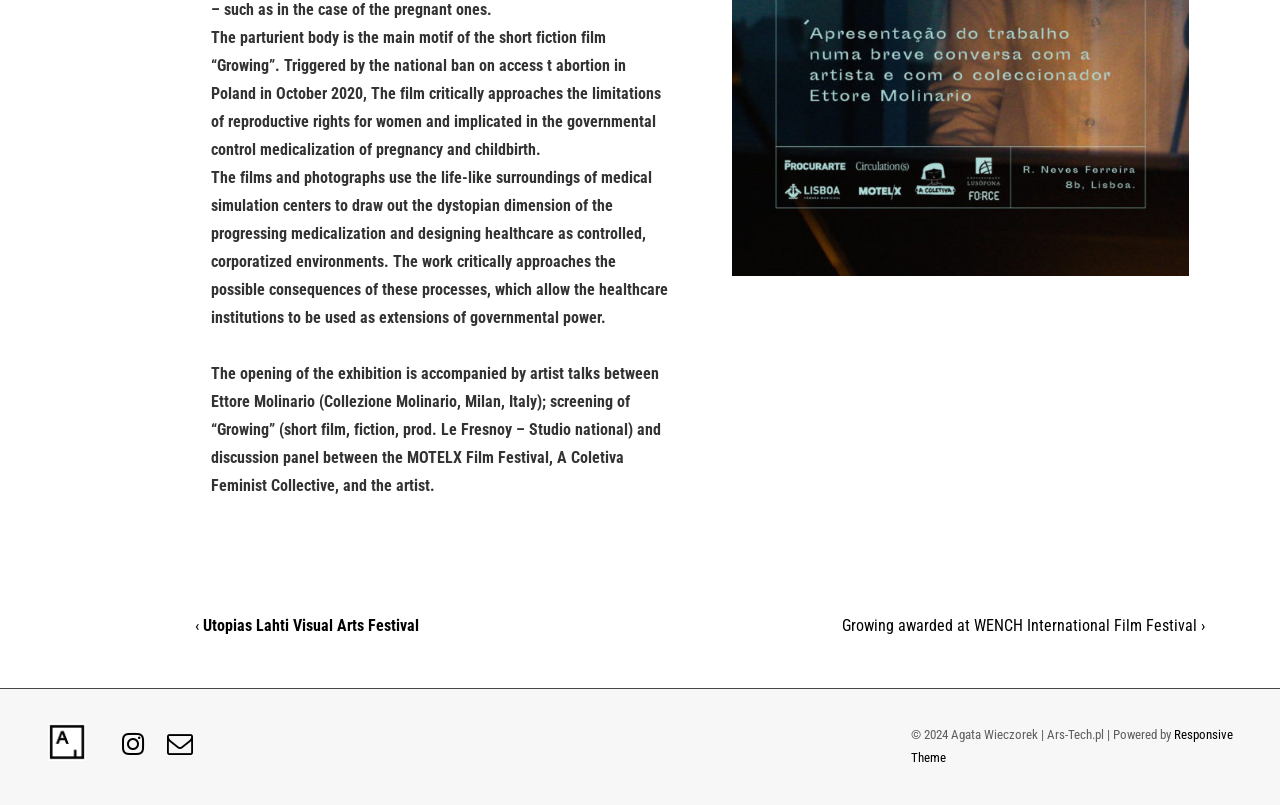Determine the bounding box coordinates of the UI element described below. Use the format (top-left x, top-left y, bottom-right x, bottom-right y) with floating point numbers between 0 and 1: alt="Artsy"

[0.038, 0.931, 0.067, 0.95]